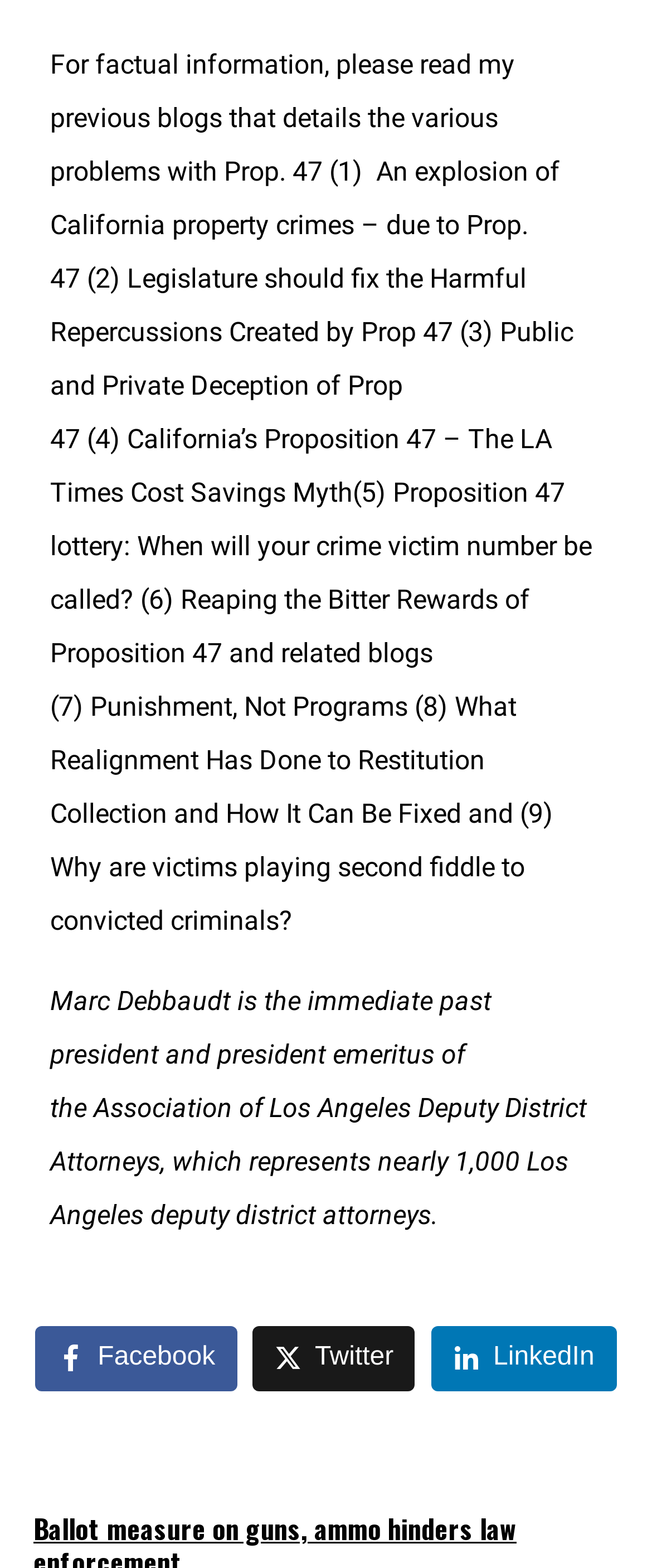Give a one-word or phrase response to the following question: How many links are there on the webpage?

11